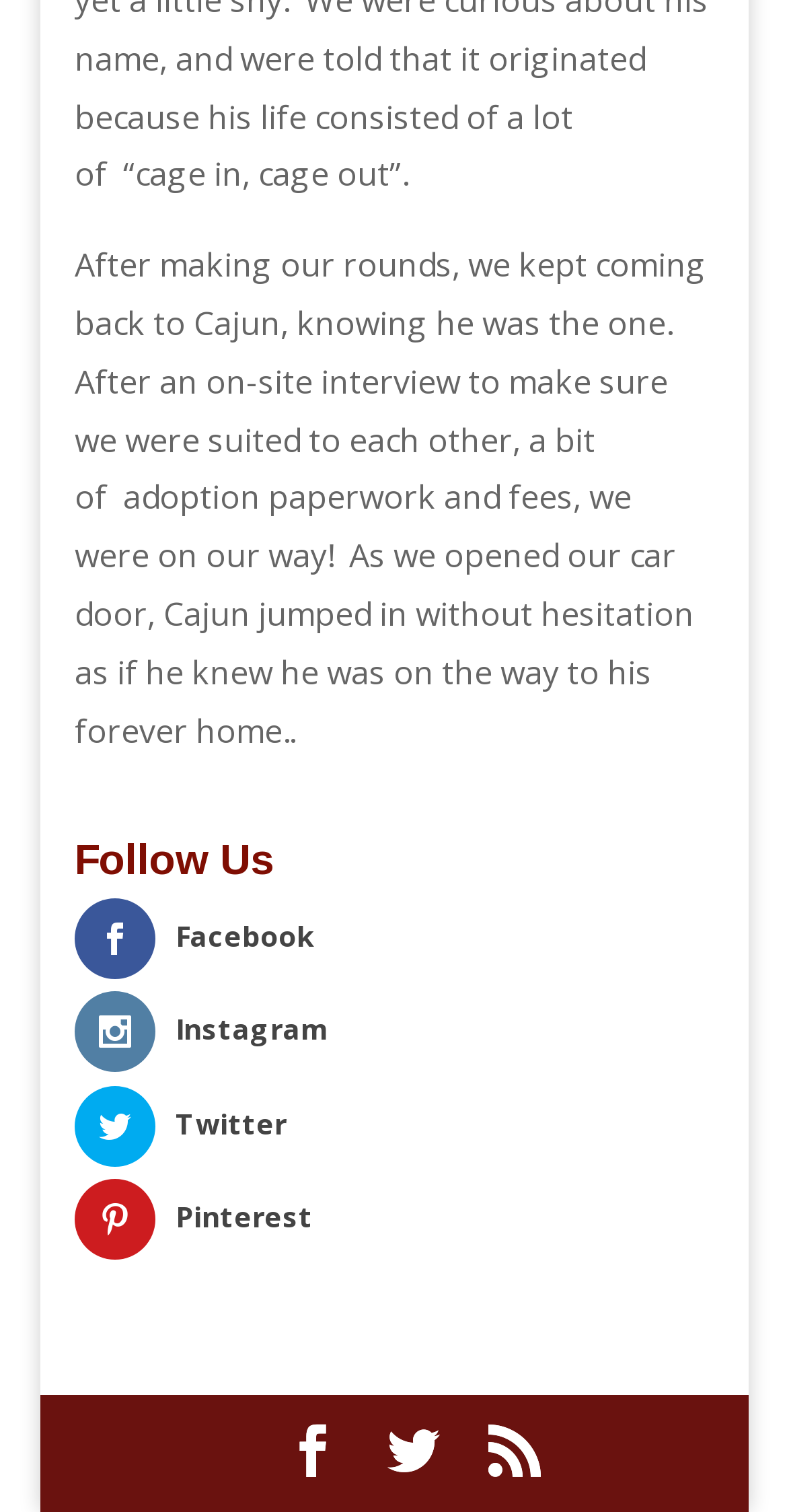Please analyze the image and provide a thorough answer to the question:
What is the purpose of the 'Follow Us' heading?

The 'Follow Us' heading, with bounding box coordinates [0.095, 0.559, 0.905, 0.594], serves as a guide for users to follow the website's social media accounts, which are listed below it.